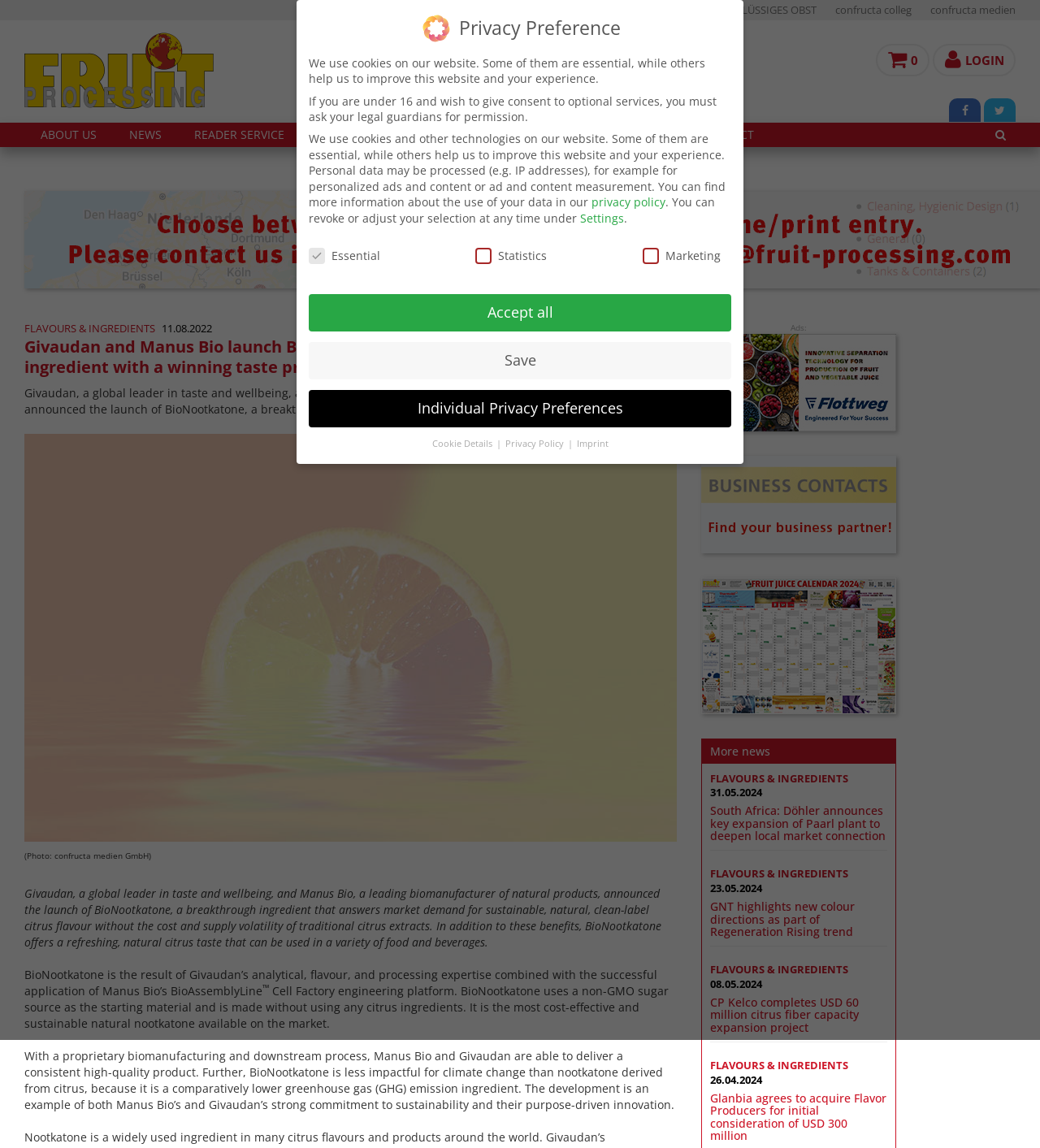What is the name of the platform used to engineer BioNootkatone?
Based on the image, respond with a single word or phrase.

Cell Factory